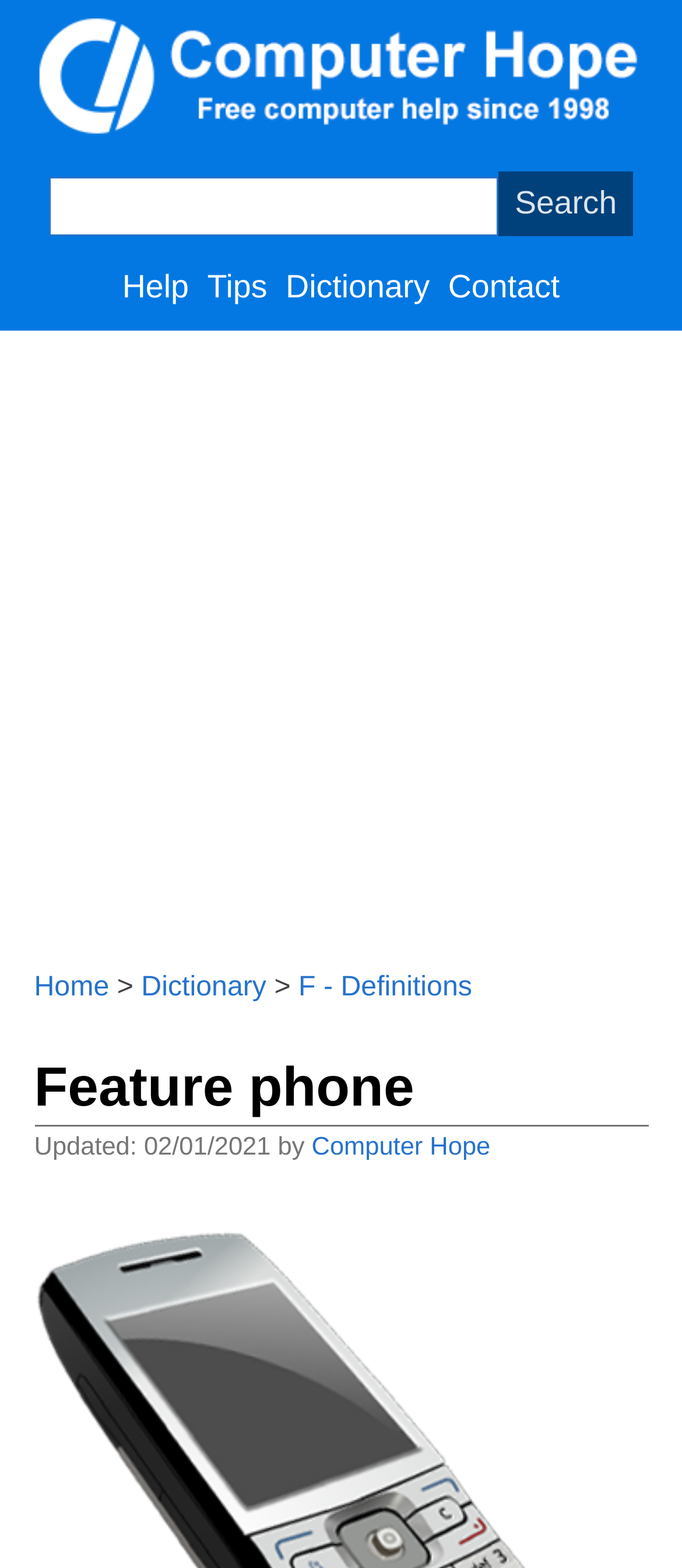Pinpoint the bounding box coordinates of the element to be clicked to execute the instruction: "go to Dictionary page".

[0.419, 0.171, 0.63, 0.194]